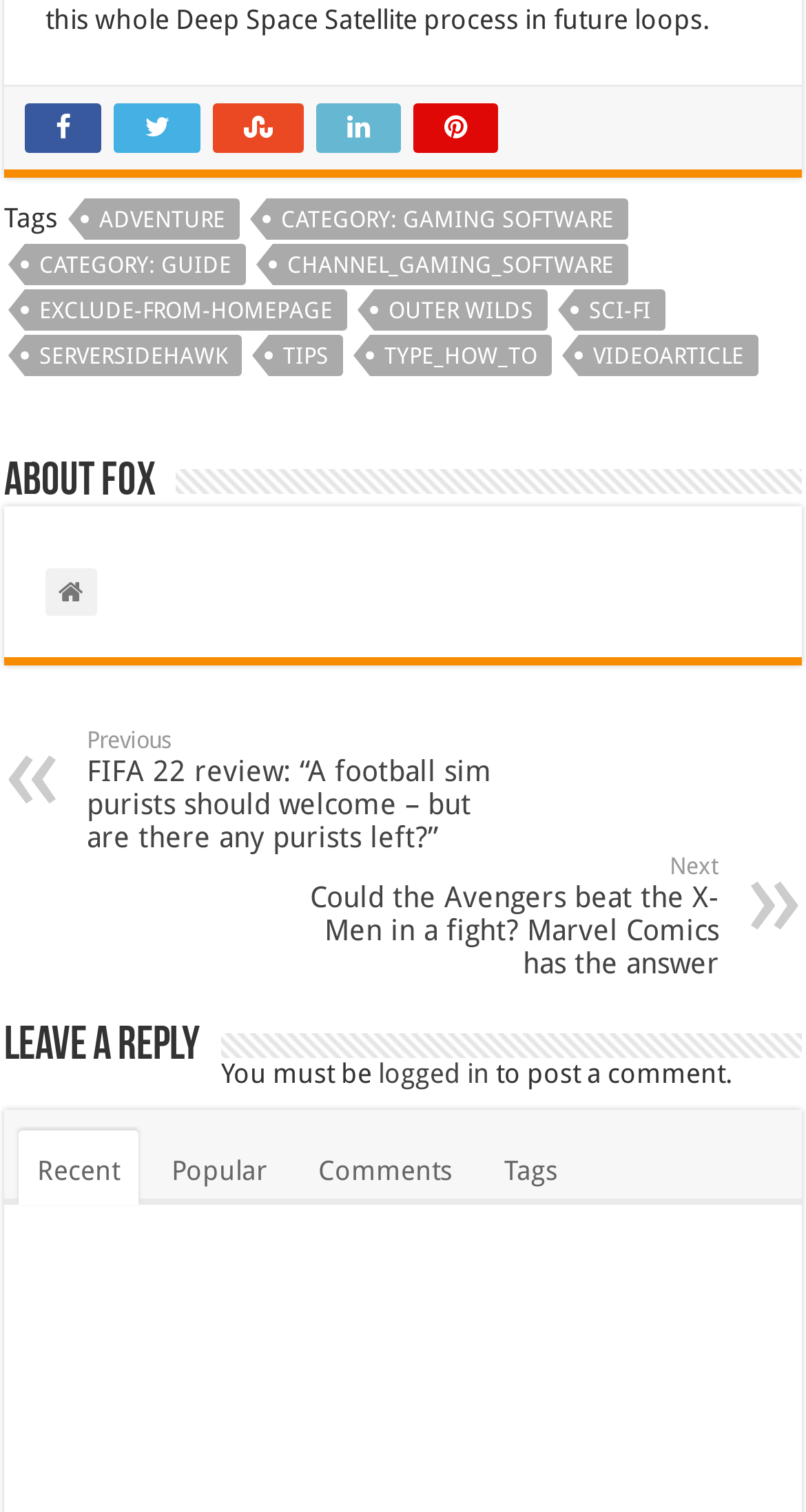Determine the bounding box coordinates of the element that should be clicked to execute the following command: "Leave a reply to the article".

[0.005, 0.677, 0.249, 0.708]